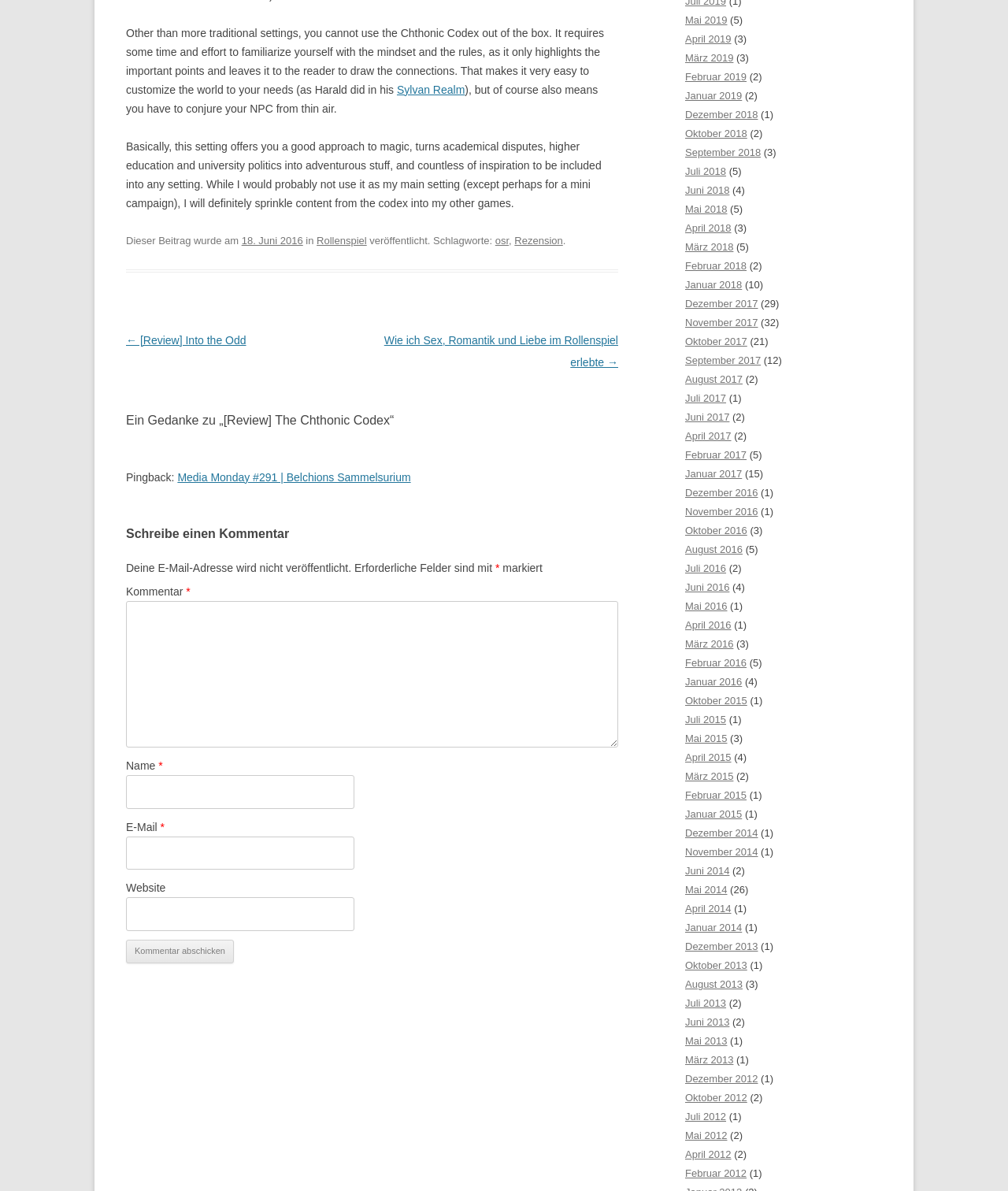How many links are there in the 'Beitragsnavigation' section?
Observe the image and answer the question with a one-word or short phrase response.

2